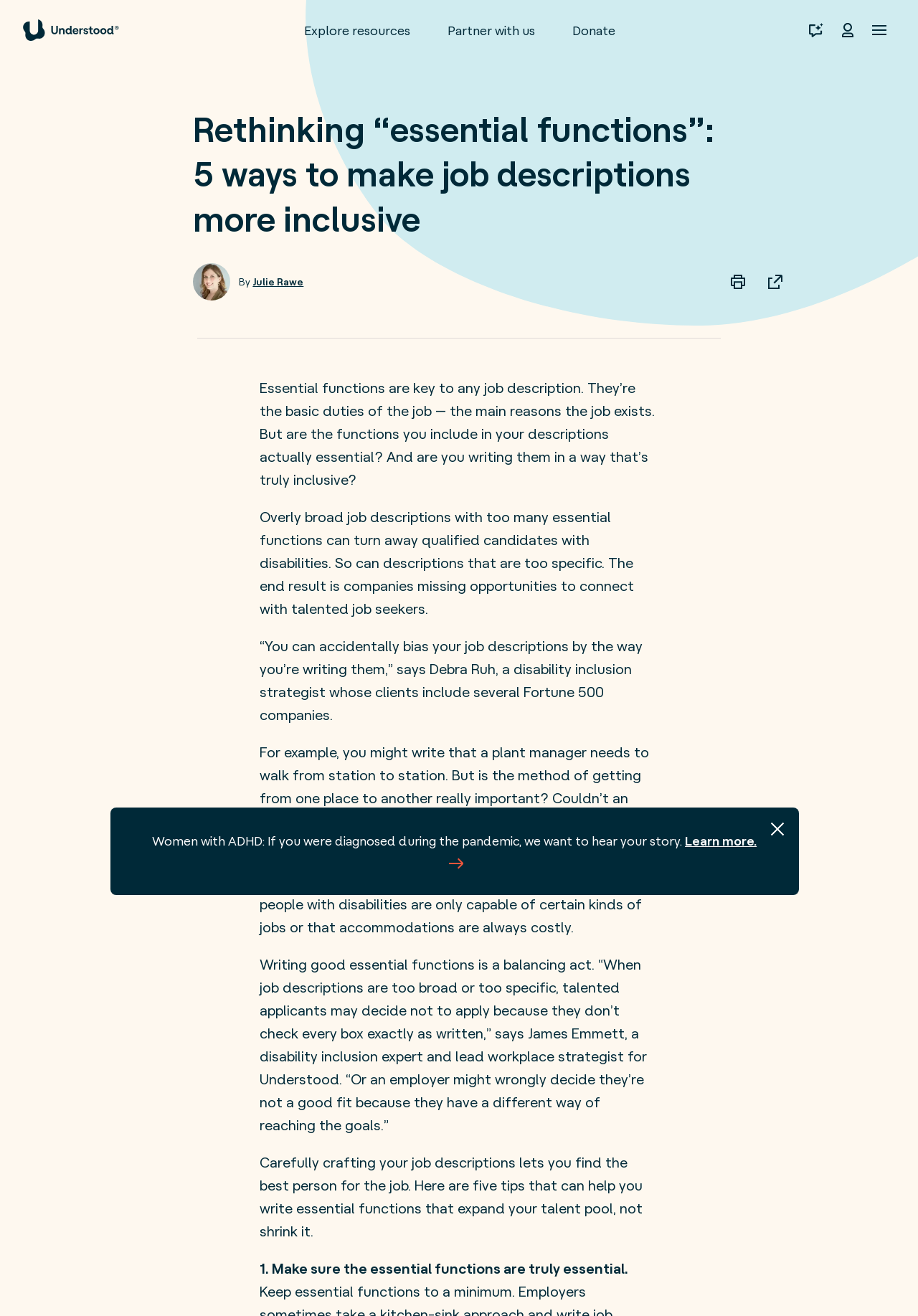Determine the coordinates of the bounding box that should be clicked to complete the instruction: "Close notification". The coordinates should be represented by four float numbers between 0 and 1: [left, top, right, bottom].

[0.823, 0.614, 0.87, 0.68]